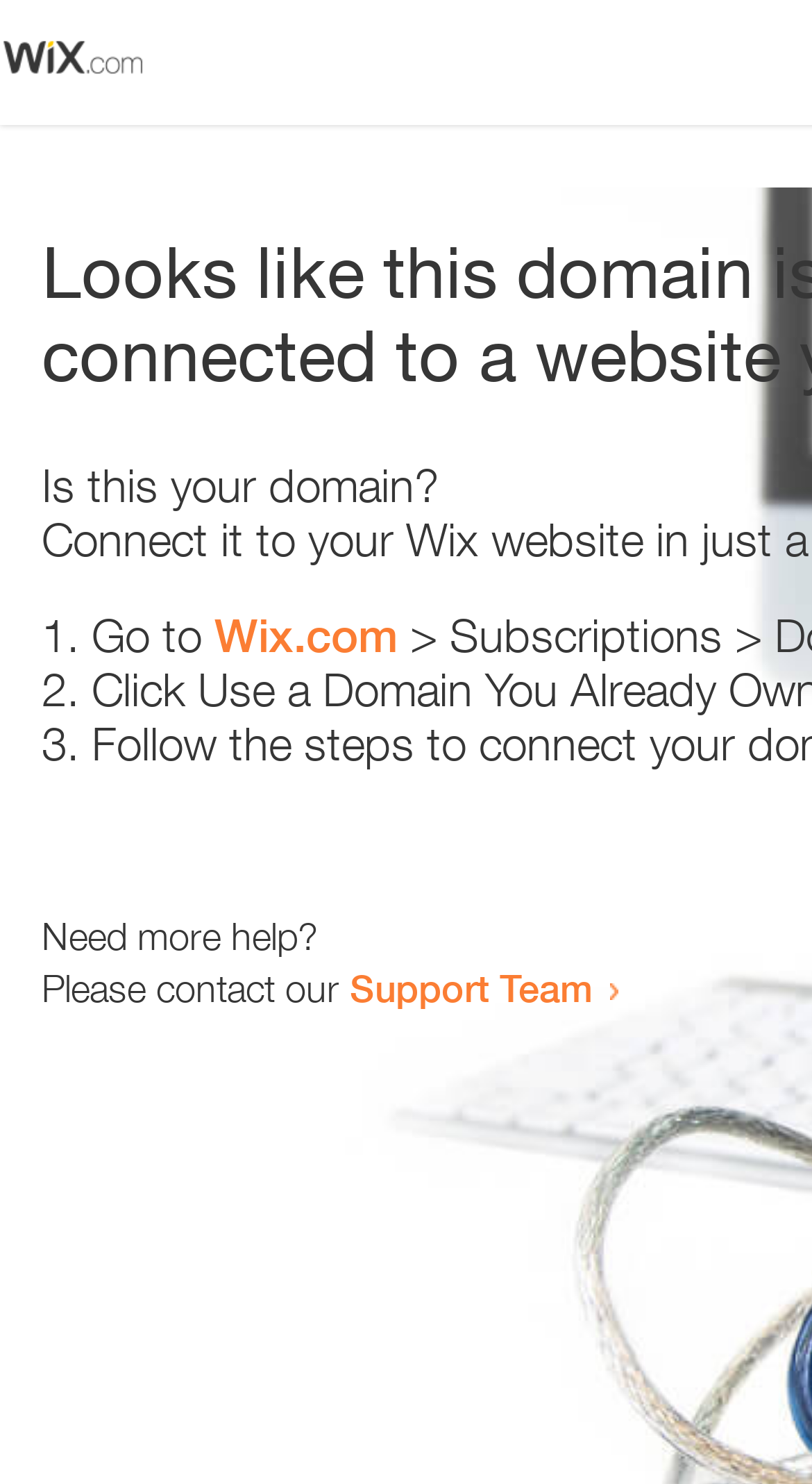Detail the various sections and features of the webpage.

The webpage appears to be an error page, with a small image at the top left corner. Below the image, there is a heading that reads "Is this your domain?" centered on the page. 

Underneath the heading, there is a numbered list with three items. The first item starts with "1." and is followed by the text "Go to" and a link to "Wix.com". The second item starts with "2." and the third item starts with "3.", but their contents are not specified. 

Further down the page, there is a section that asks "Need more help?" and provides a contact option, stating "Please contact our Support Team" with a link to the Support Team.